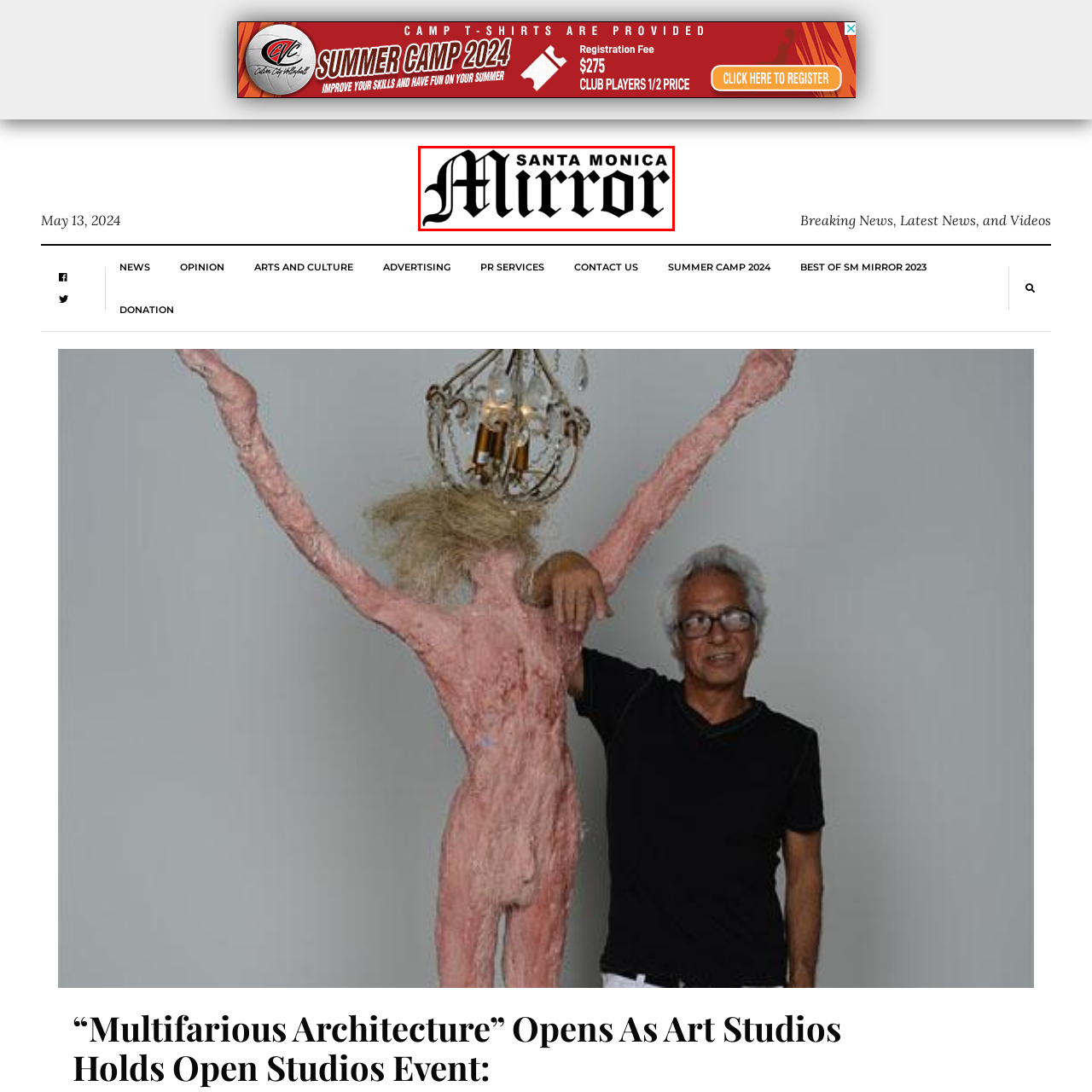Give a thorough and detailed explanation of the image enclosed by the red border.

The image prominently displays the logo of the "Santa Monica Mirror," a local publication known for covering breaking news, events, and cultural insights in Santa Monica. The logo features a distinctive and stylized font, emphasizing the publication's name, which adds to its memorable identity within the community. This visual representation connects readers to a trusted source of information about local happenings and stories in and around Santa Monica.